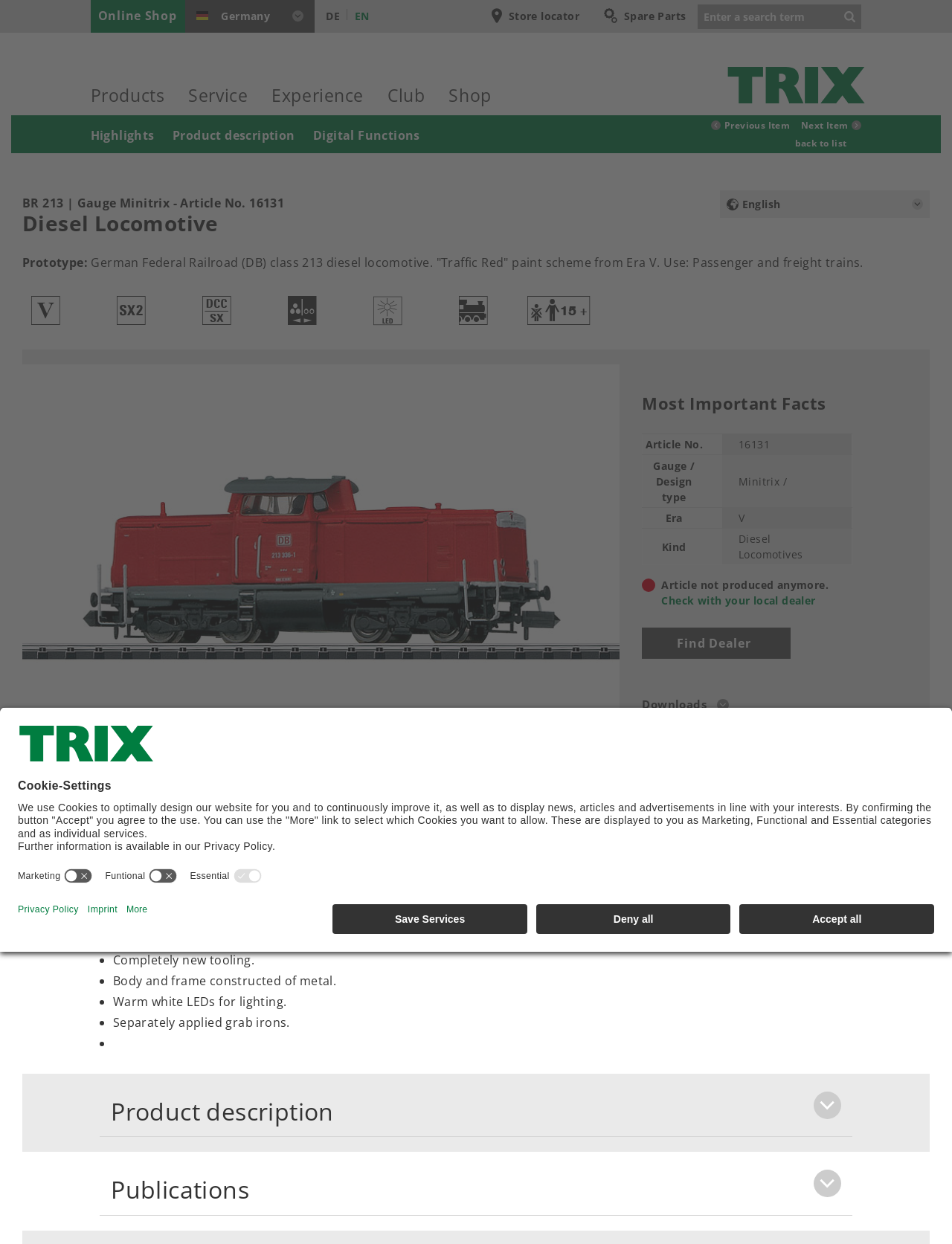Show the bounding box coordinates of the element that should be clicked to complete the task: "Go to the online shop".

[0.095, 0.0, 0.199, 0.026]